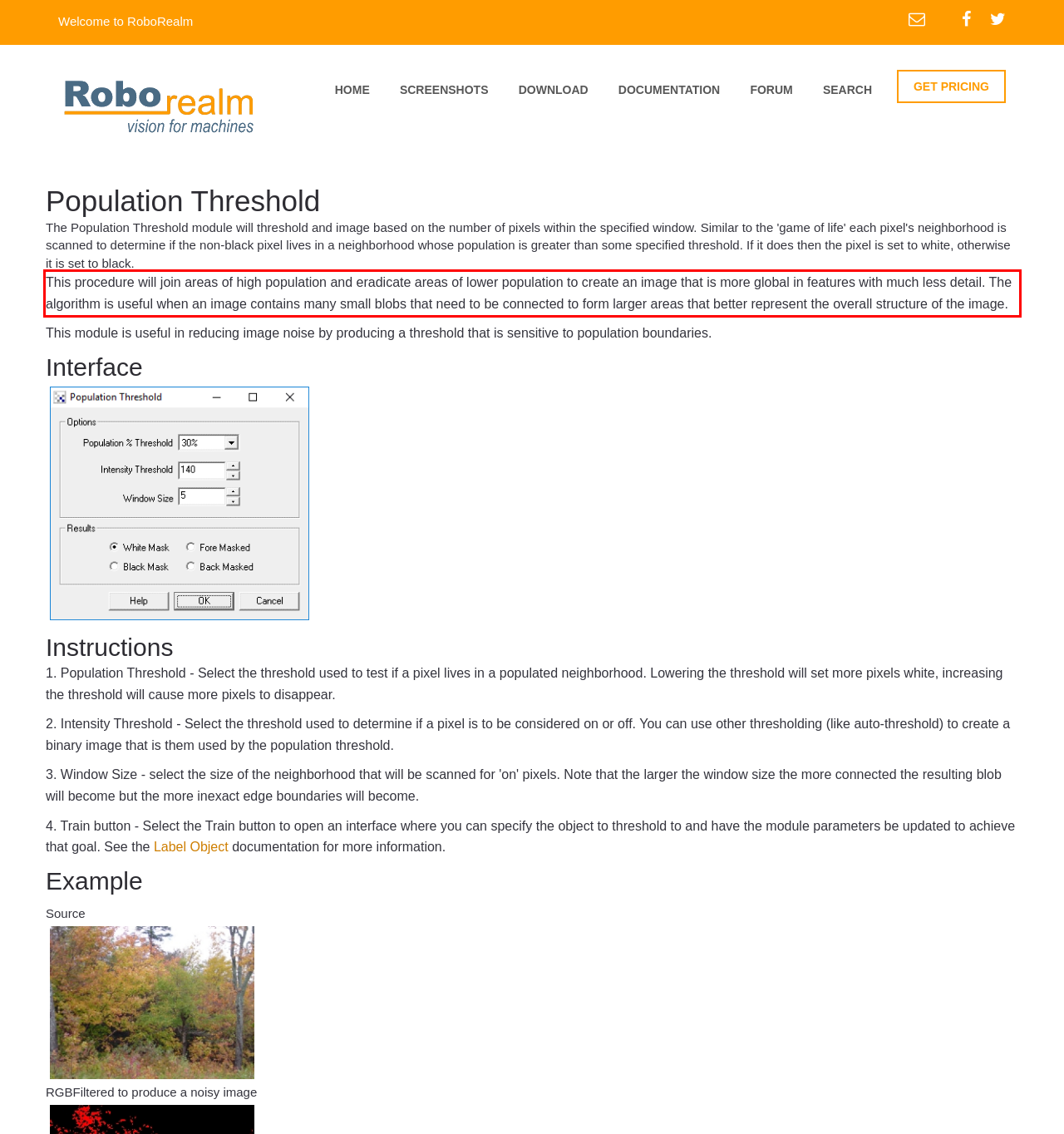Given the screenshot of a webpage, identify the red rectangle bounding box and recognize the text content inside it, generating the extracted text.

This procedure will join areas of high population and eradicate areas of lower population to create an image that is more global in features with much less detail. The algorithm is useful when an image contains many small blobs that need to be connected to form larger areas that better represent the overall structure of the image.